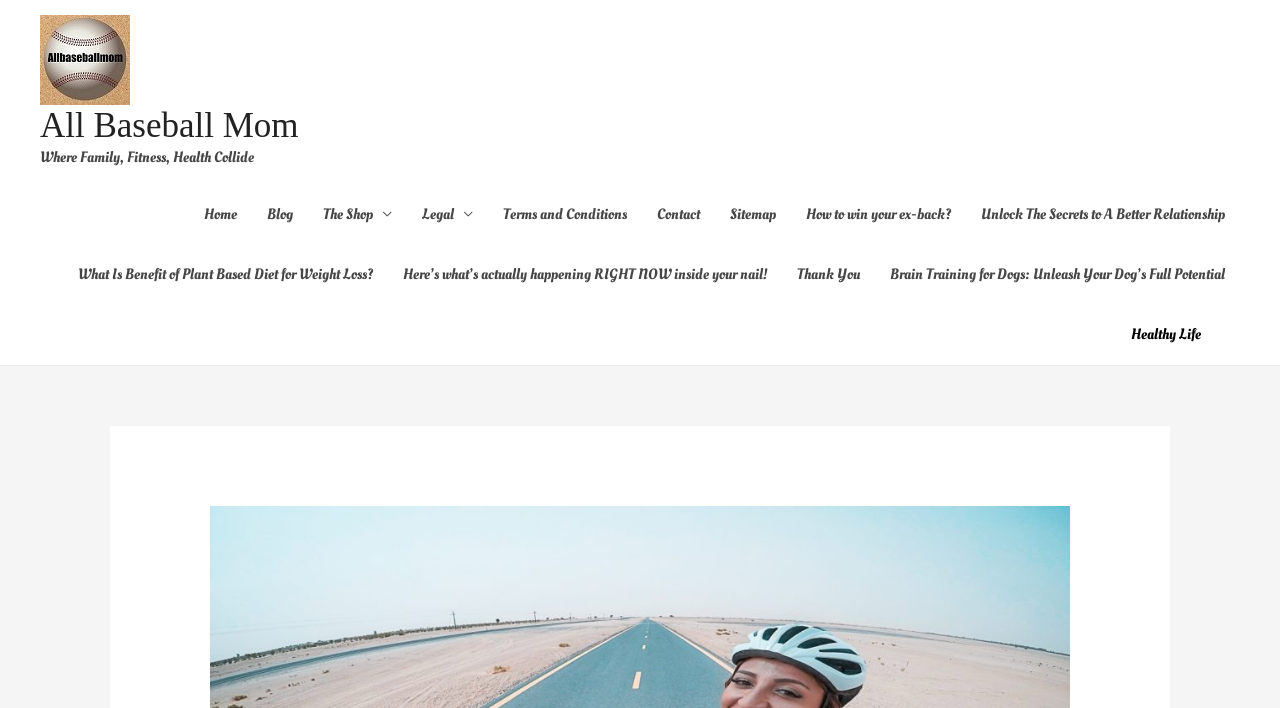Please identify the coordinates of the bounding box that should be clicked to fulfill this instruction: "explore healthy life".

[0.865, 0.43, 0.957, 0.515]